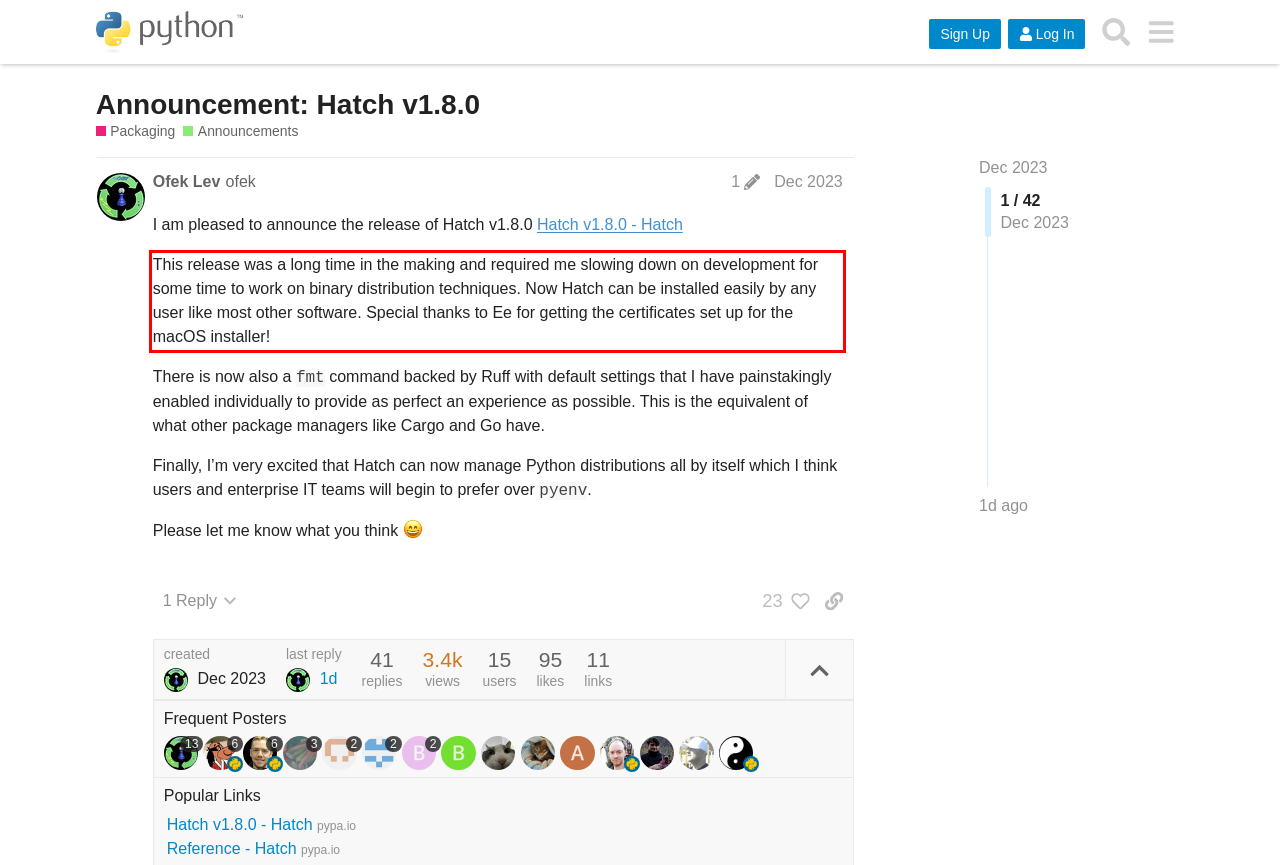Review the webpage screenshot provided, and perform OCR to extract the text from the red bounding box.

This release was a long time in the making and required me slowing down on development for some time to work on binary distribution techniques. Now Hatch can be installed easily by any user like most other software. Special thanks to Ee for getting the certificates set up for the macOS installer!